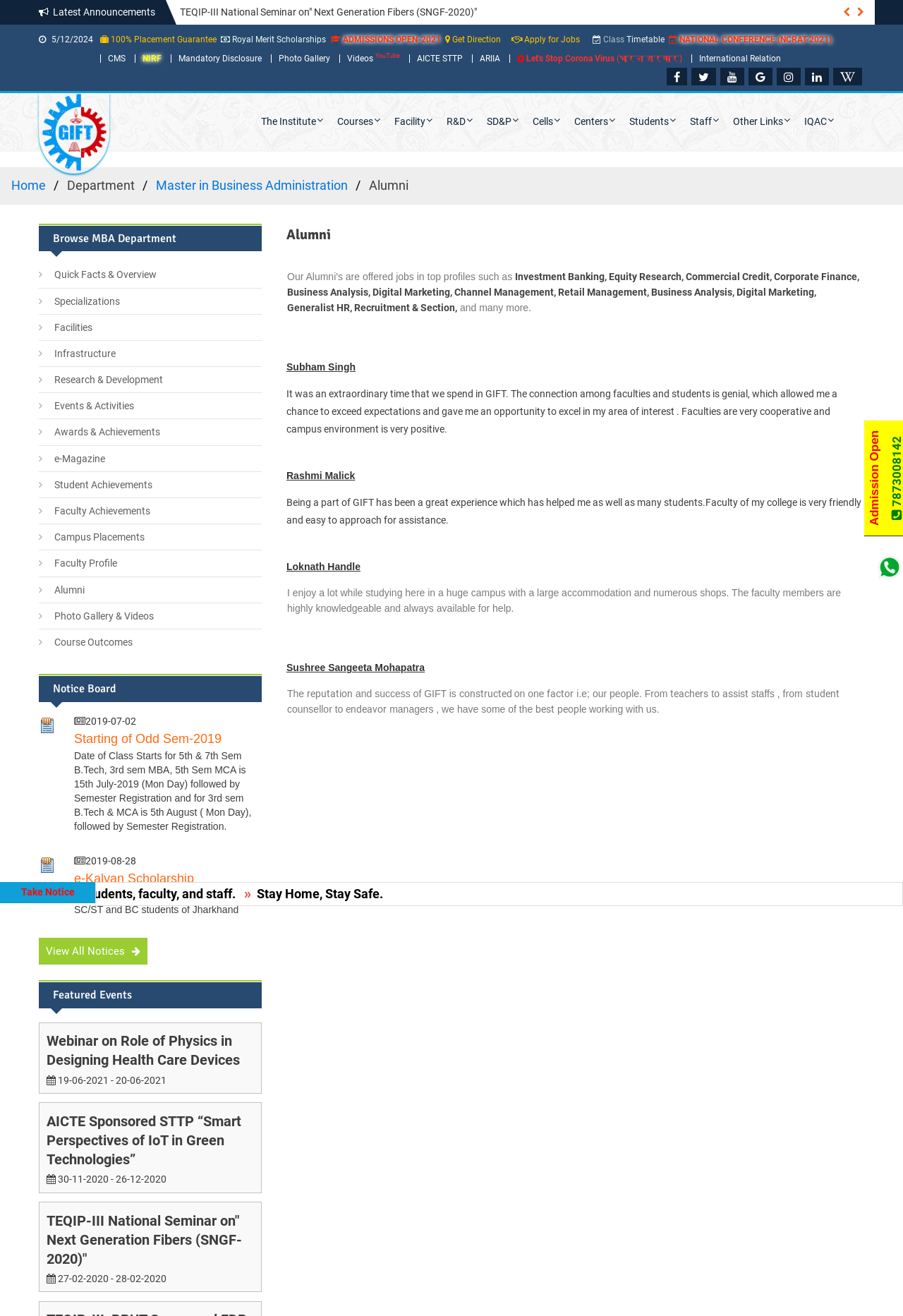Articulate a complete and detailed caption of the webpage elements.

The webpage is about the Alumni section of Gandi Institute for Technology (GIFT). At the top, there is a heading "Alumni" and a set of links, including "Home", "Department", "Master in Business Administration", and "Alumni". Below this, there are three announcements: "Latest Announcements", "International Conference ARIAM-2019", and "FDP on 'Orientation of Newly Admitted Student'". 

On the left side, there is a column of links, including "CMS", "NIRF", "Mandatory Disclosure", "Photo Gallery", and others. Below this column, there are social media links and a link to "Let's Stop Corona Virus (भारत सरकार)".

In the main content area, there are testimonials from alumni, including Subham Singh, Rashmi Malick, Loknath Handle, and Sushree Sangeeta Mohapatra. Each testimonial has a heading with the alumnus' name and a paragraph of text describing their experience at GIFT.

At the bottom of the page, there are more links, including "100% Placement Guarantee", "Royal Merit Scholarships", "ADMISSIONS OPEN-2021", and others. There are also links to "Get Direction", "Apply for Jobs", and "Class Timetable".